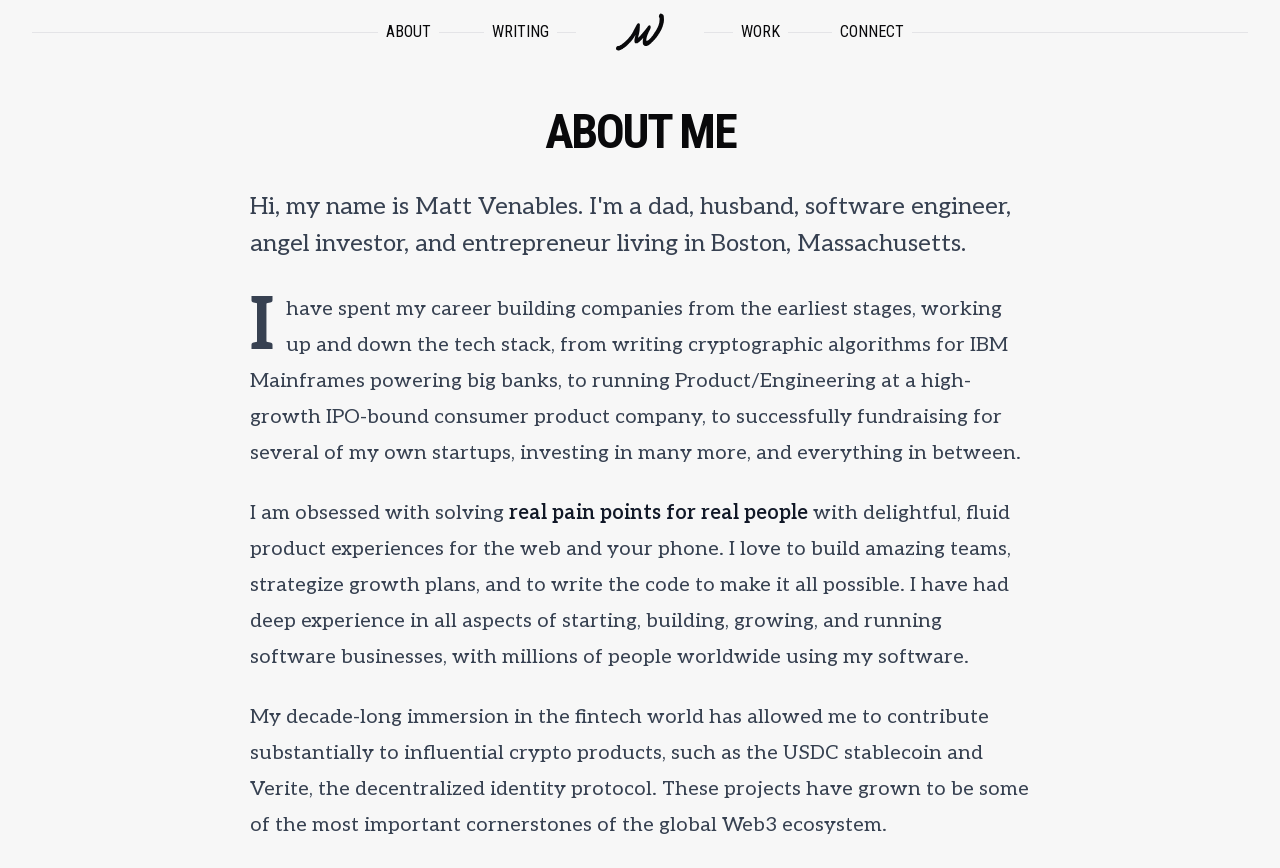Summarize the webpage in an elaborate manner.

This webpage is about Matt Venables, a software engineer, angel investor, and entrepreneur living in Boston, Massachusetts. At the top of the page, there are five links: "ABOUT", "WRITING", an empty link, "WORK", and "CONNECT", arranged horizontally from left to right. Below the links, there is a heading "ABOUT ME" that spans almost the entire width of the page.

Under the heading, there is a large block of text that describes Matt's career and interests. The text is divided into four paragraphs. The first paragraph explains Matt's experience in building companies, working on various projects, and investing in startups. The second paragraph is a single sentence that mentions Matt's obsession with solving real pain points for real people. The third paragraph continues the thought, describing Matt's passion for creating delightful product experiences. The fourth paragraph highlights Matt's experience in the fintech world, specifically his contributions to influential crypto products like USDC stablecoin and Verite, a decentralized identity protocol.

To the left of the links, there is a small image, likely a profile picture of Matt. The image is positioned slightly above the links. Overall, the webpage has a simple and clean layout, with a focus on showcasing Matt's background and expertise.